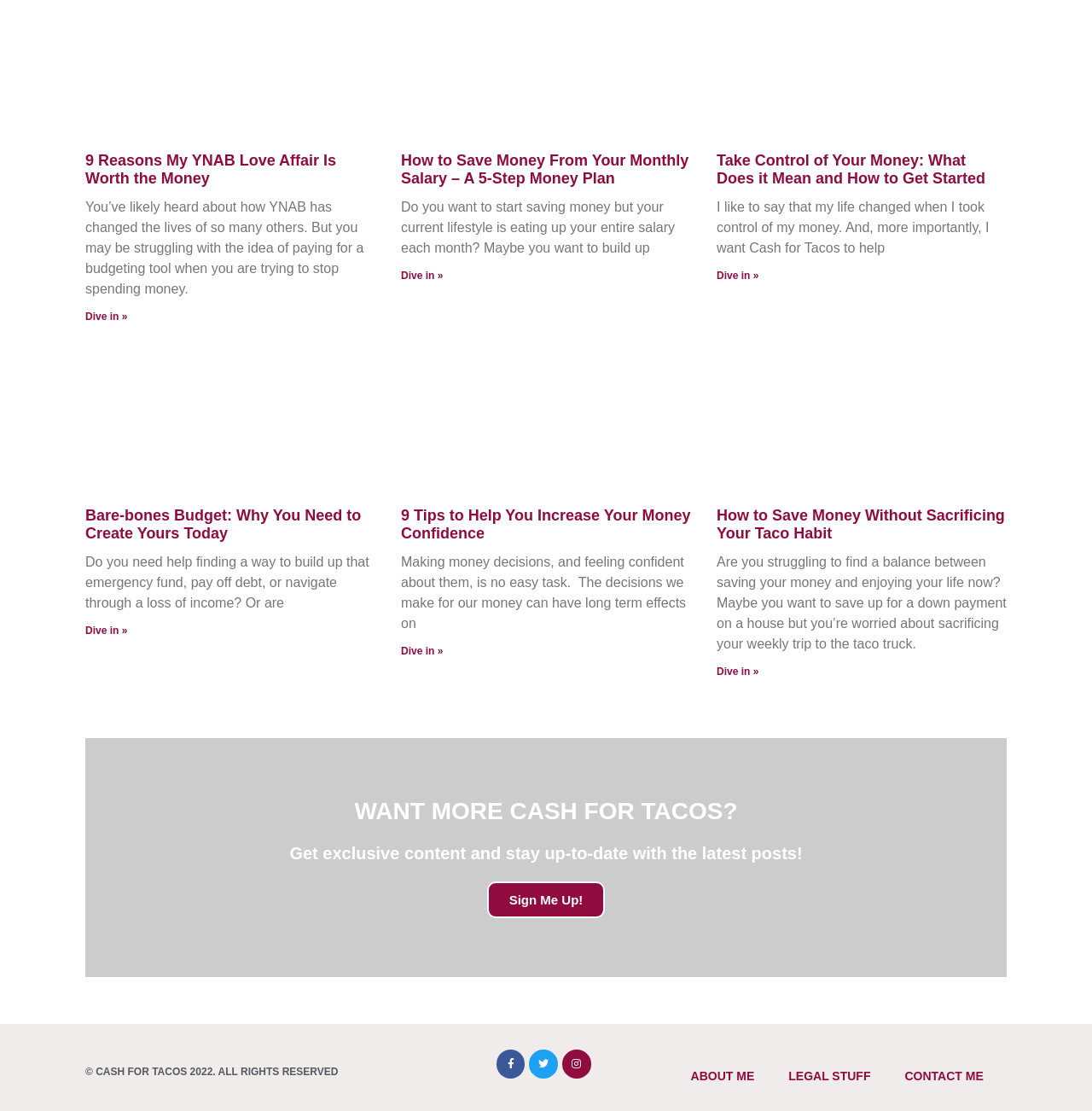For the following element description, predict the bounding box coordinates in the format (top-left x, top-left y, bottom-right x, bottom-right y). All values should be floating point numbers between 0 and 1. Description: LEGAL STUFF

[0.706, 0.951, 0.813, 0.986]